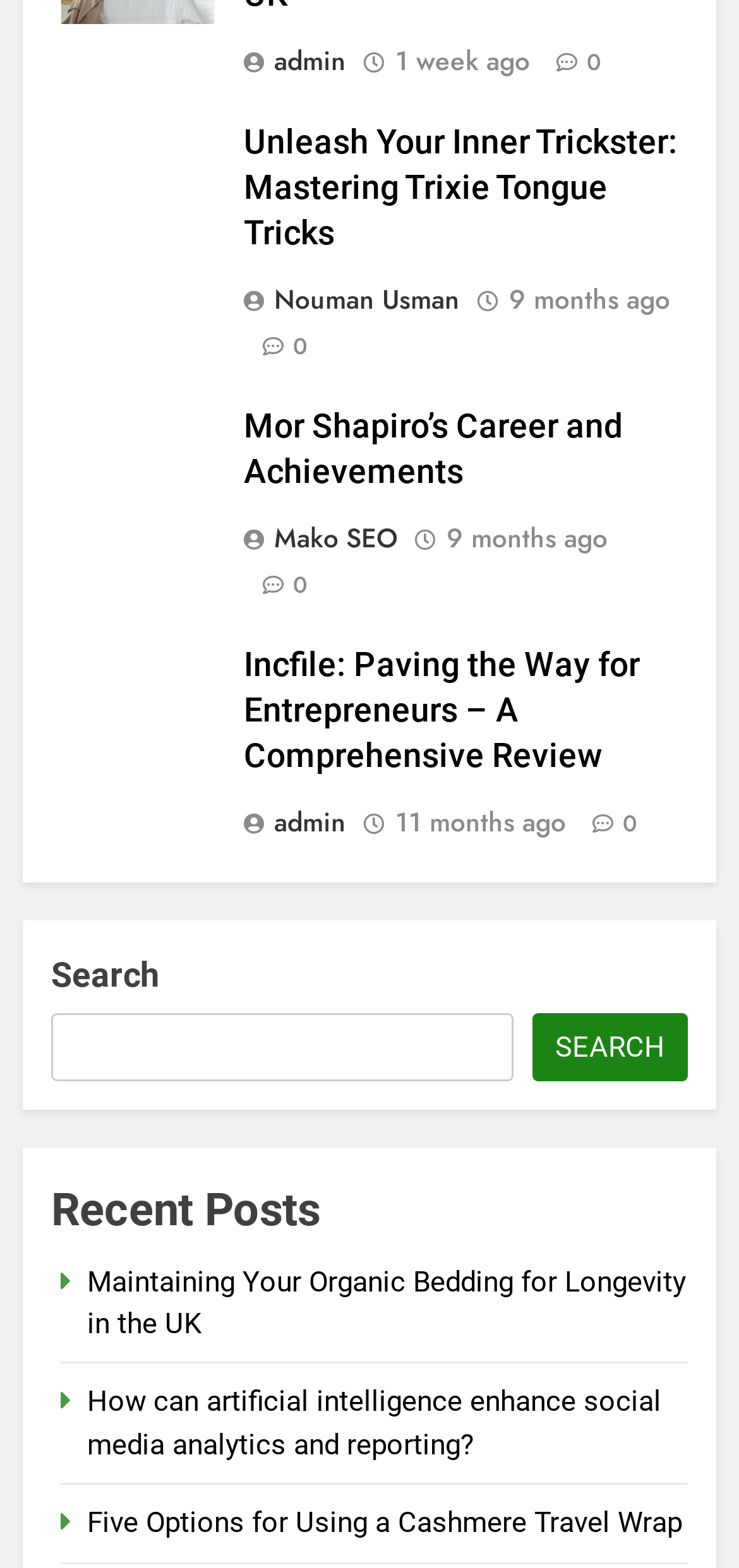Respond with a single word or phrase:
How old is the first article?

1 week ago